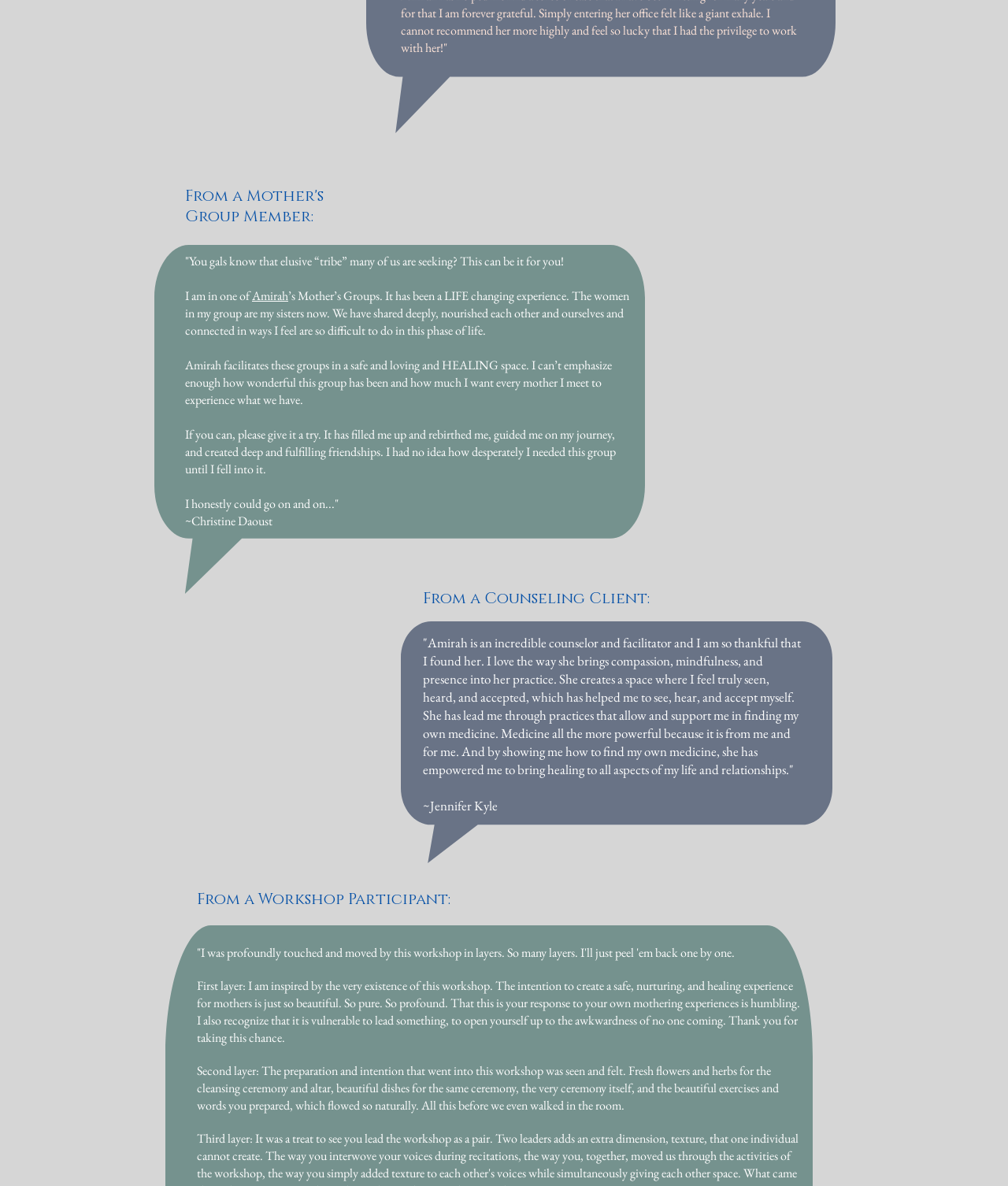Please specify the bounding box coordinates in the format (top-left x, top-left y, bottom-right x, bottom-right y), with values ranging from 0 to 1. Identify the bounding box for the UI component described as follows: Amirah

[0.25, 0.242, 0.286, 0.256]